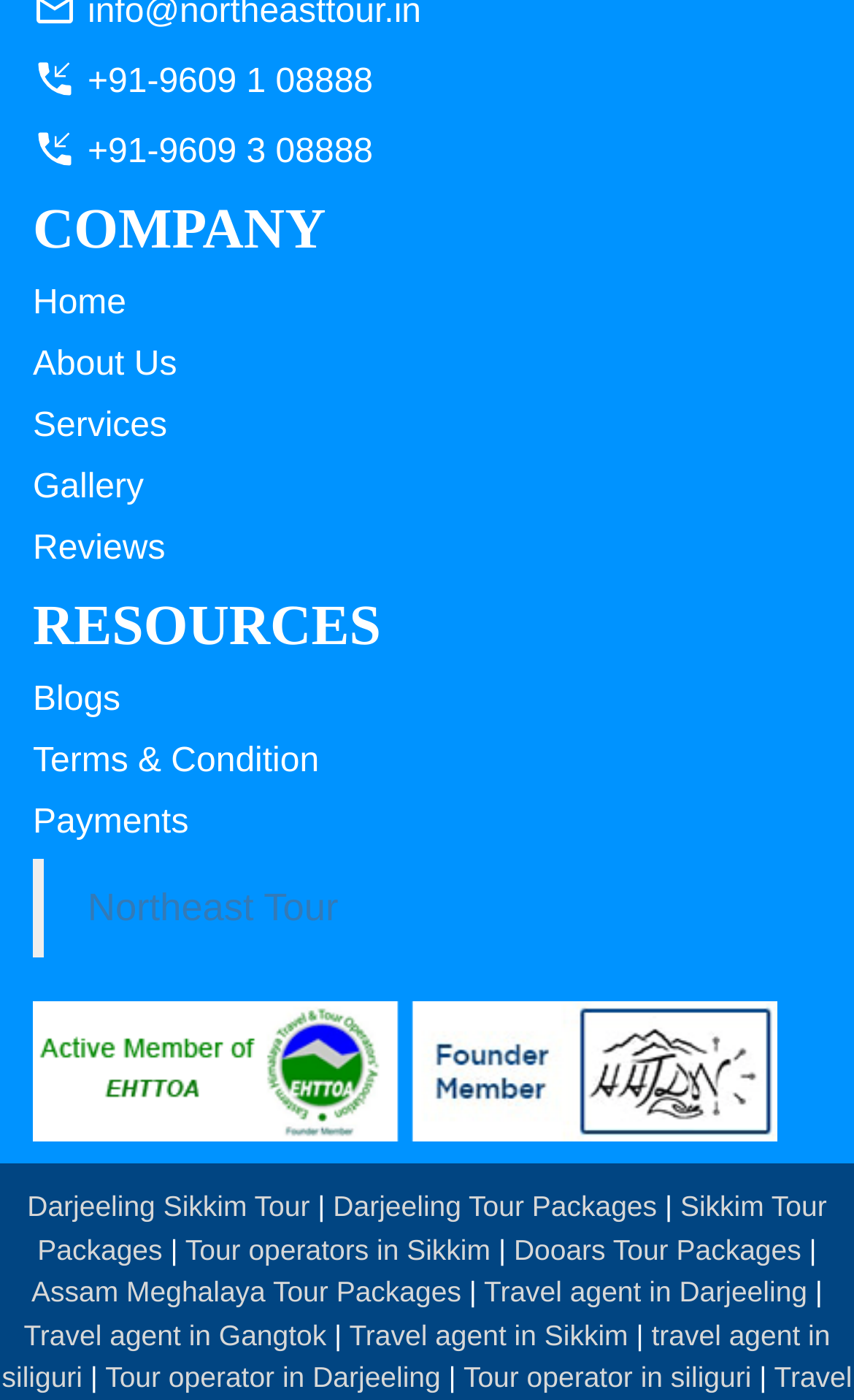From the webpage screenshot, identify the region described by Travel agent in Darjeeling. Provide the bounding box coordinates as (top-left x, top-left y, bottom-right x, bottom-right y), with each value being a floating point number between 0 and 1.

[0.567, 0.911, 0.945, 0.935]